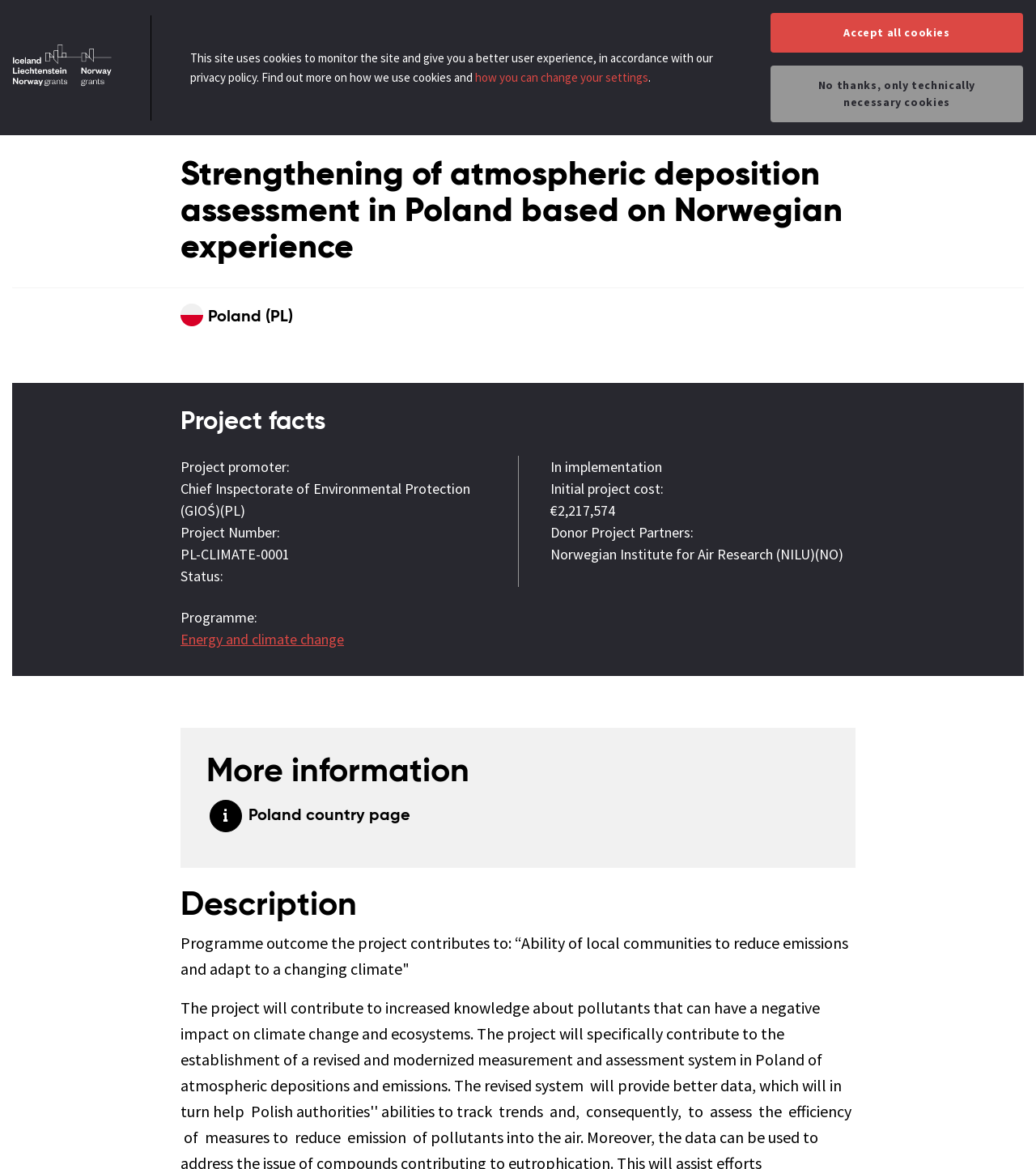Please specify the bounding box coordinates of the clickable section necessary to execute the following command: "View HOME".

[0.013, 0.089, 0.036, 0.099]